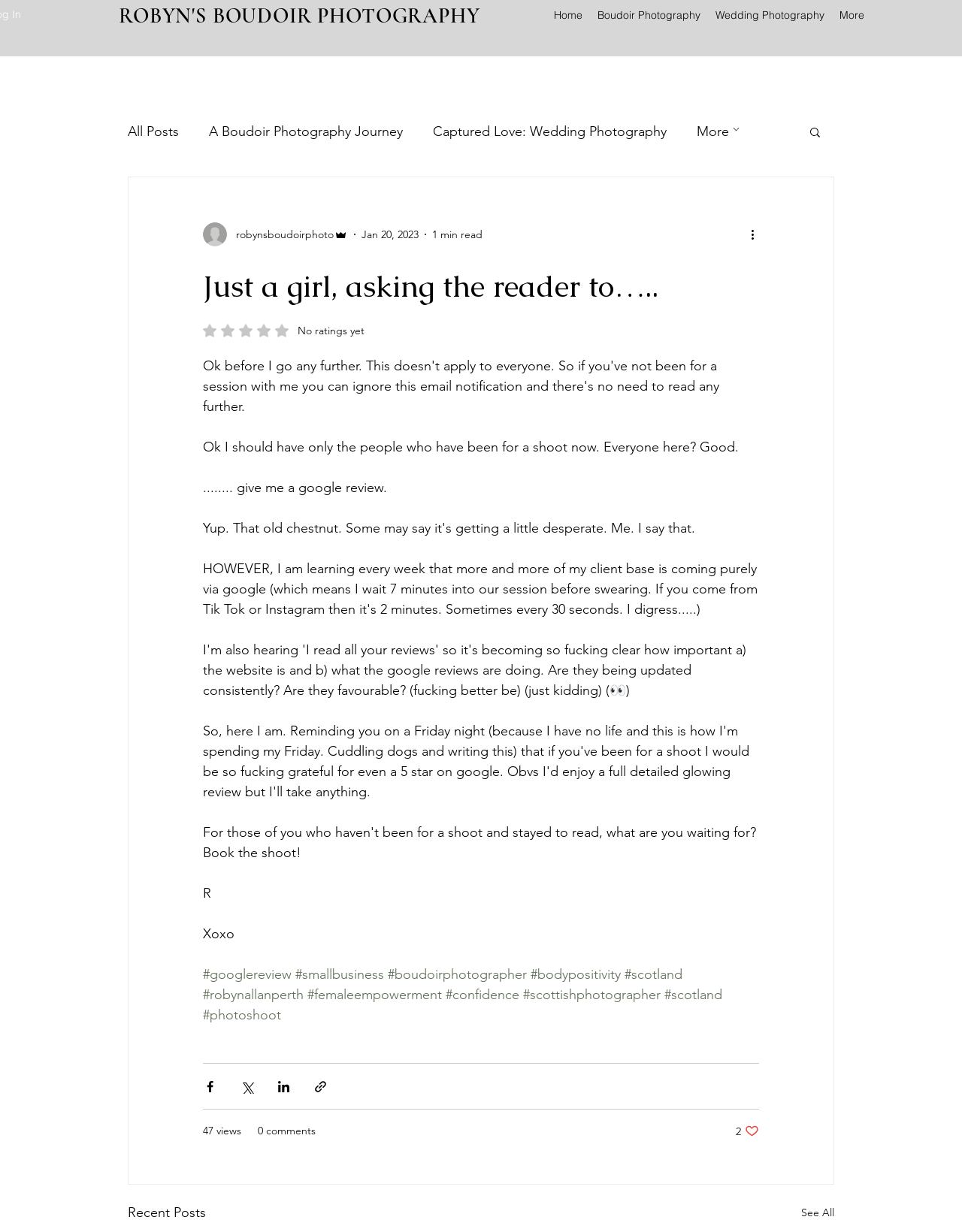Analyze the image and provide a detailed answer to the question: What is the author asking the readers to do?

The author is asking the readers to give a Google review, as indicated by the text 'Ok I should have only the people who have been for a shoot now. Everyone here? Good. ........ give me a google review.' which is located in the article section of the webpage.